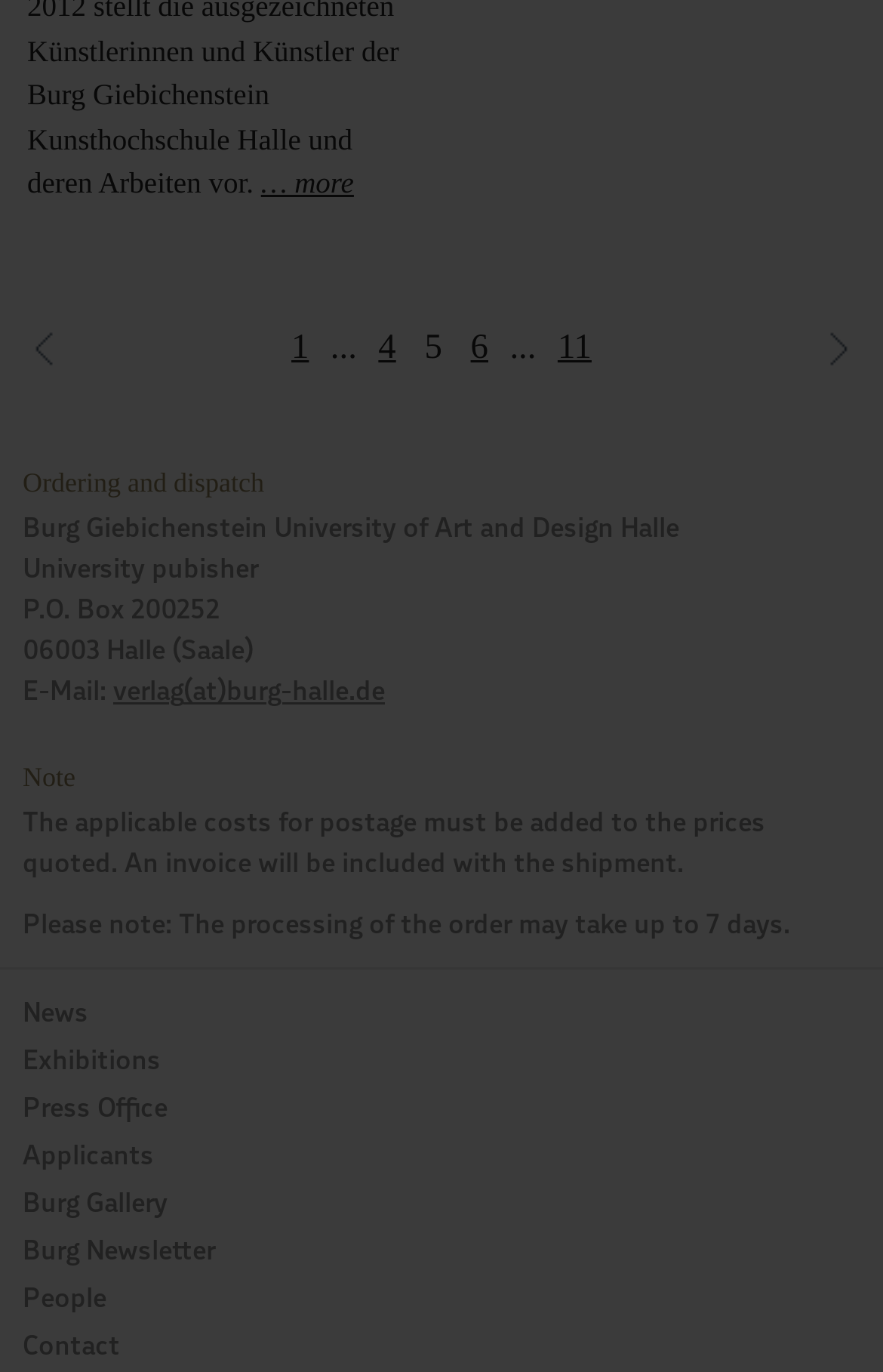Please give a one-word or short phrase response to the following question: 
How many days may the order processing take?

7 days